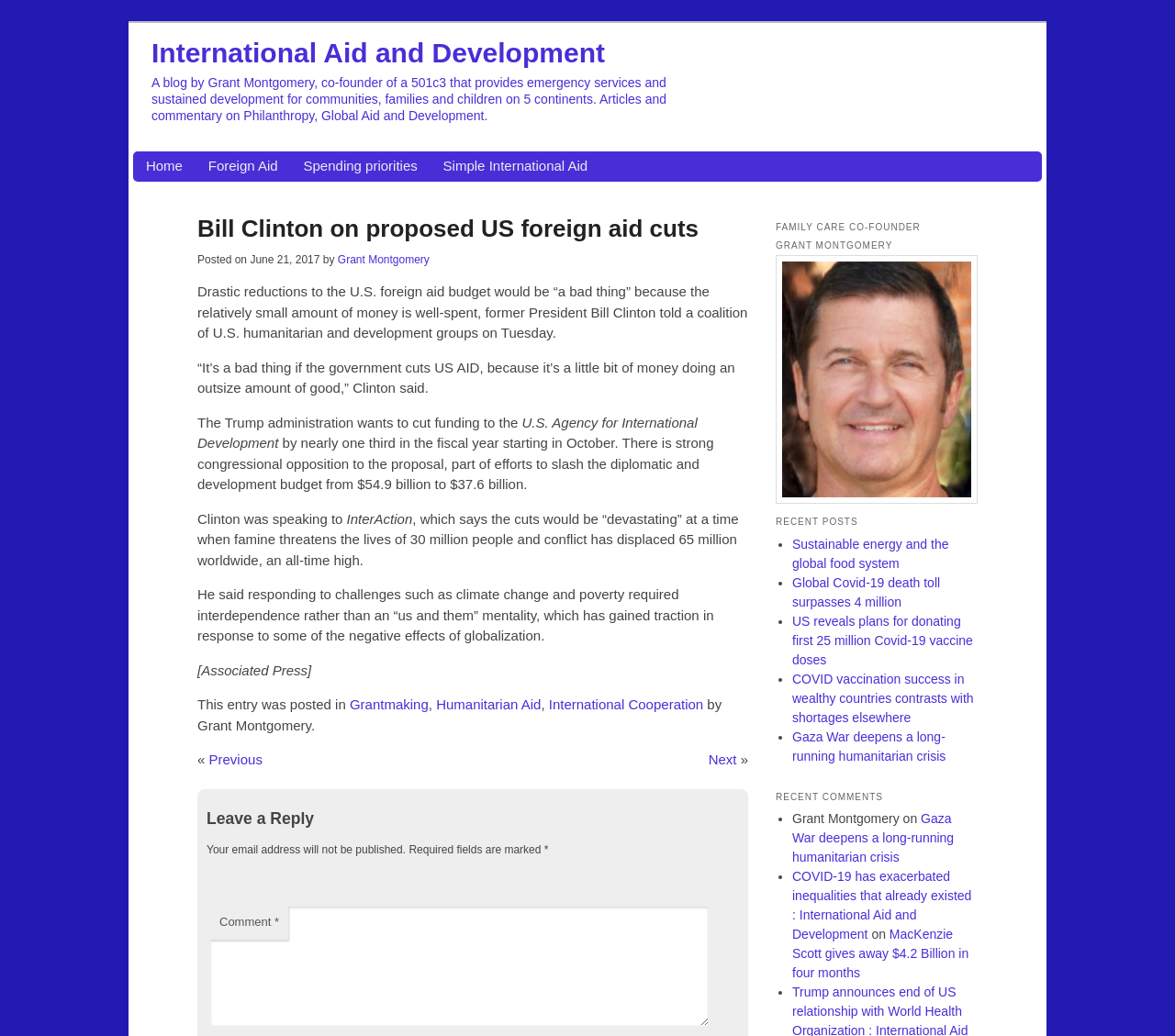Specify the bounding box coordinates of the area to click in order to execute this command: 'Click on the 'Grantmaking' category'. The coordinates should consist of four float numbers ranging from 0 to 1, and should be formatted as [left, top, right, bottom].

[0.298, 0.673, 0.365, 0.688]